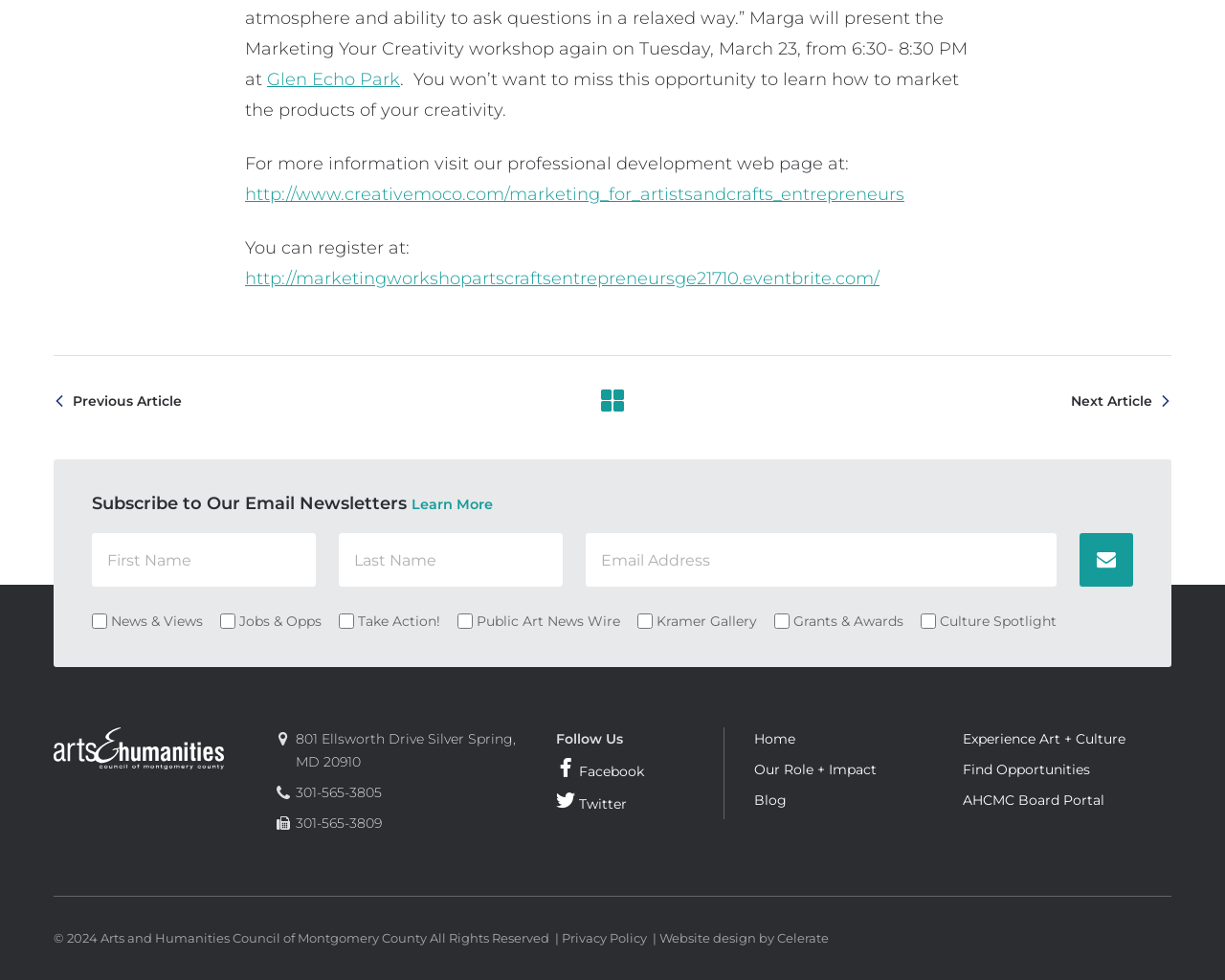What is the name of the park mentioned?
Provide an in-depth and detailed explanation in response to the question.

The name of the park mentioned is 'Glen Echo Park' which is found in the link element with the text 'Glen Echo Park' at the top of the webpage.